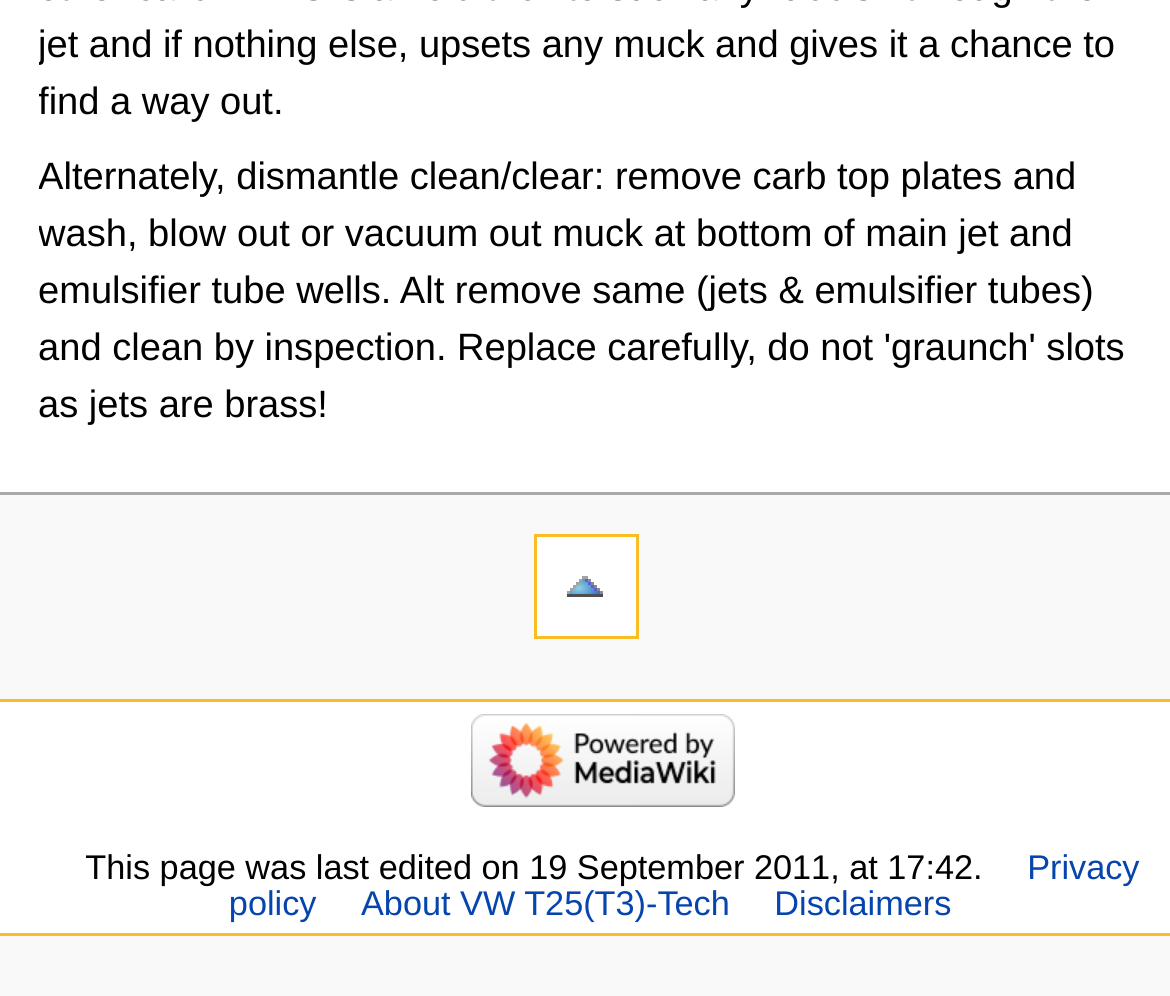Locate the bounding box of the UI element described by: "Privacy policy" in the given webpage screenshot.

[0.196, 0.855, 0.974, 0.928]